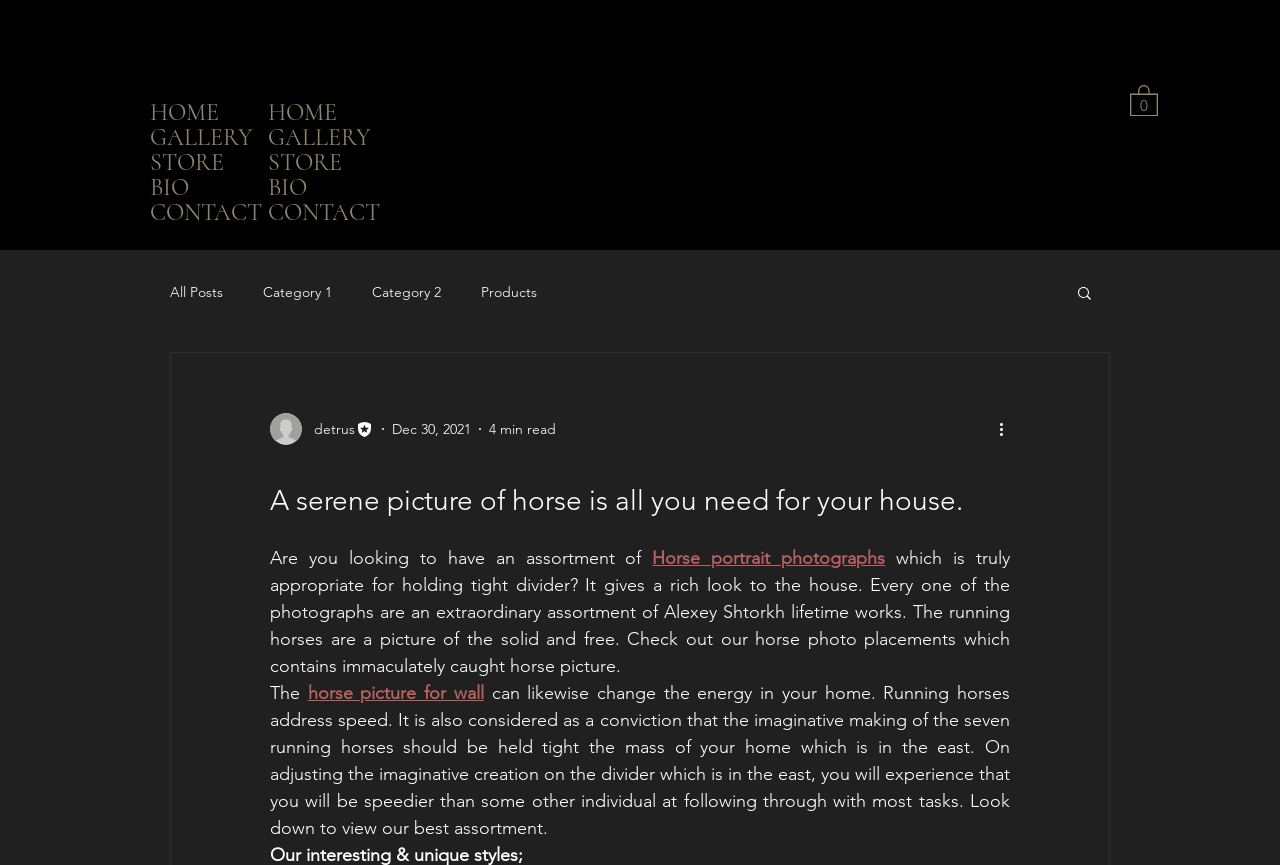Please identify the bounding box coordinates of the clickable area that will fulfill the following instruction: "Click the 'Cart' button". The coordinates should be in the format of four float numbers between 0 and 1, i.e., [left, top, right, bottom].

[0.883, 0.096, 0.905, 0.135]